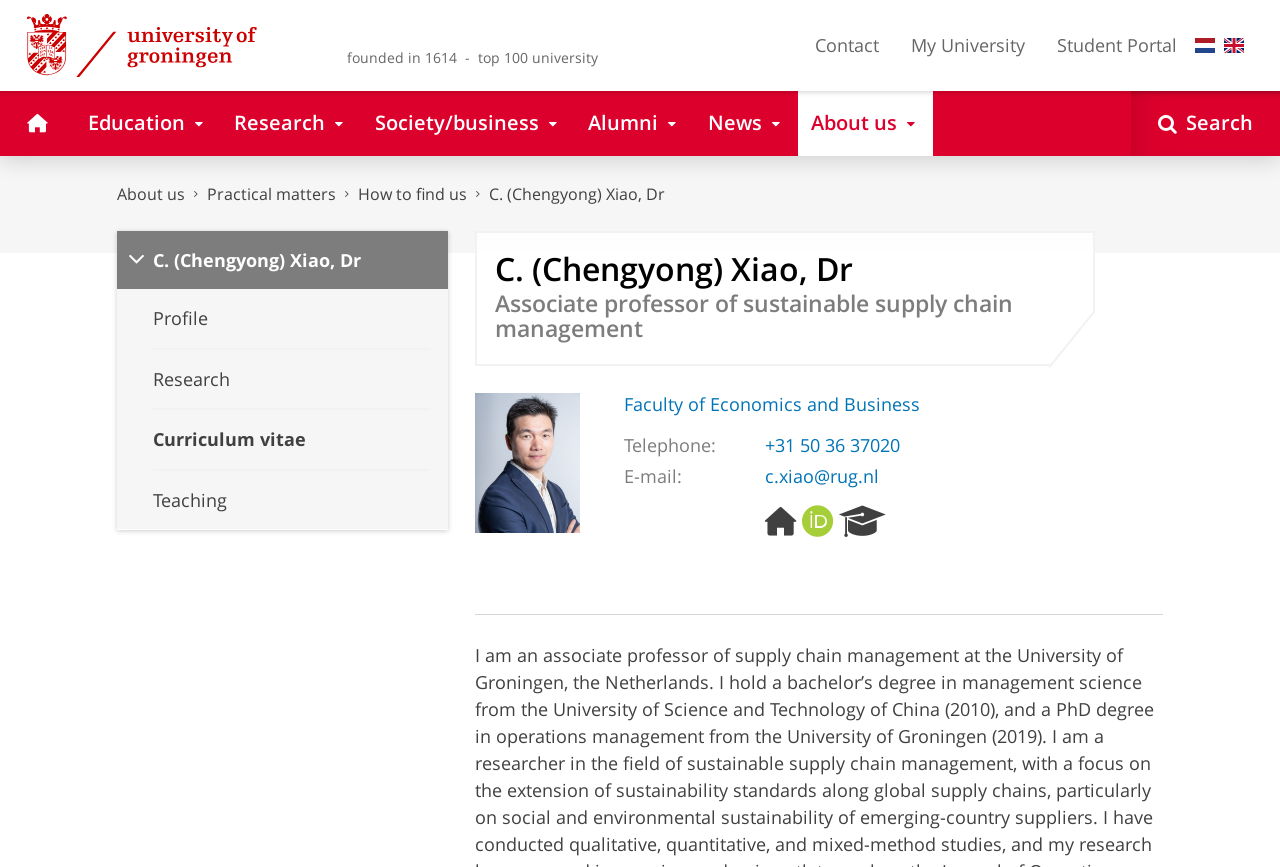Please identify the bounding box coordinates of the element I should click to complete this instruction: 'Go to the Faculty of Economics and Business'. The coordinates should be given as four float numbers between 0 and 1, like this: [left, top, right, bottom].

[0.487, 0.452, 0.718, 0.48]